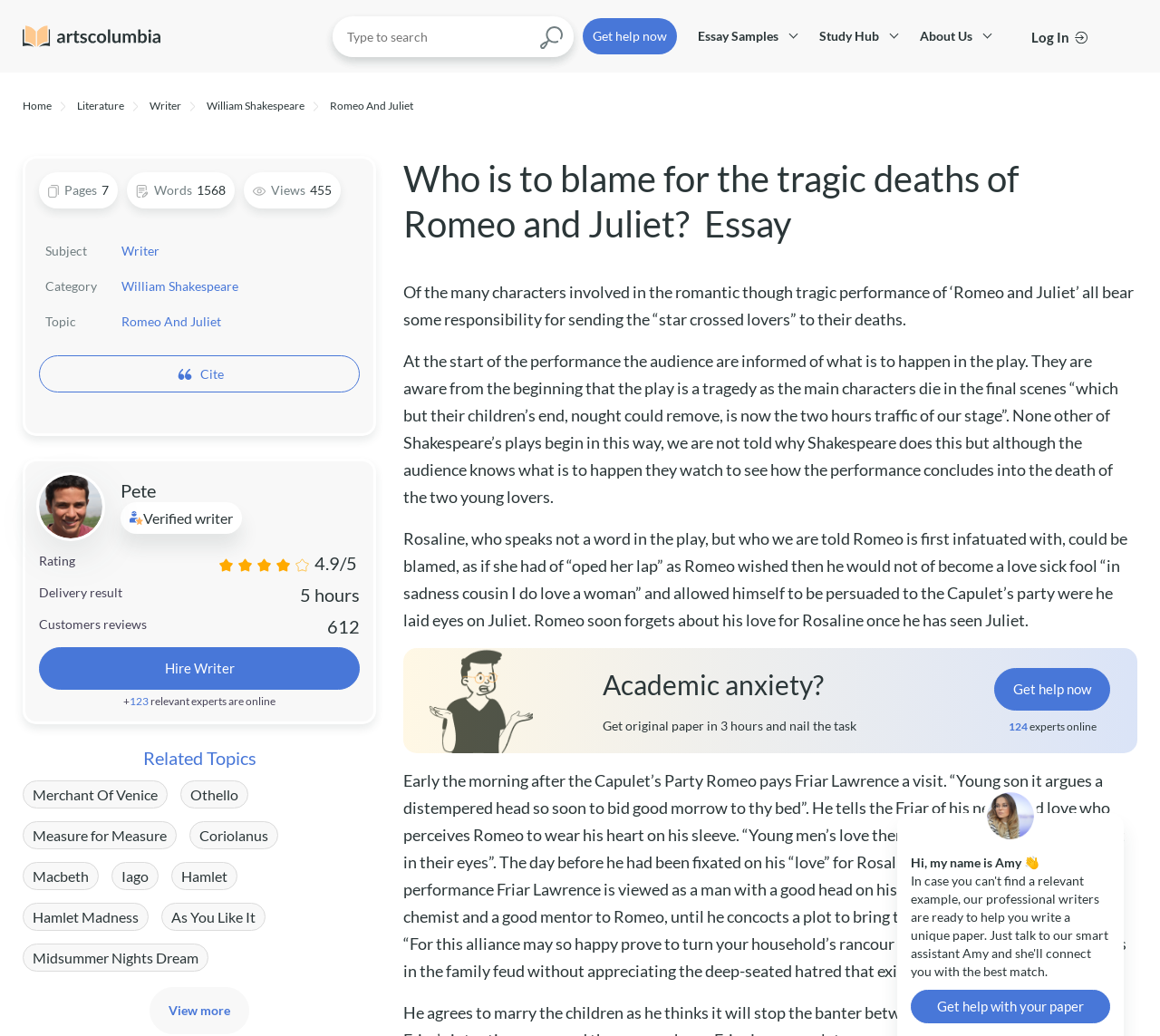Please identify the bounding box coordinates of the element that needs to be clicked to perform the following instruction: "Hire a writer".

[0.141, 0.637, 0.202, 0.653]